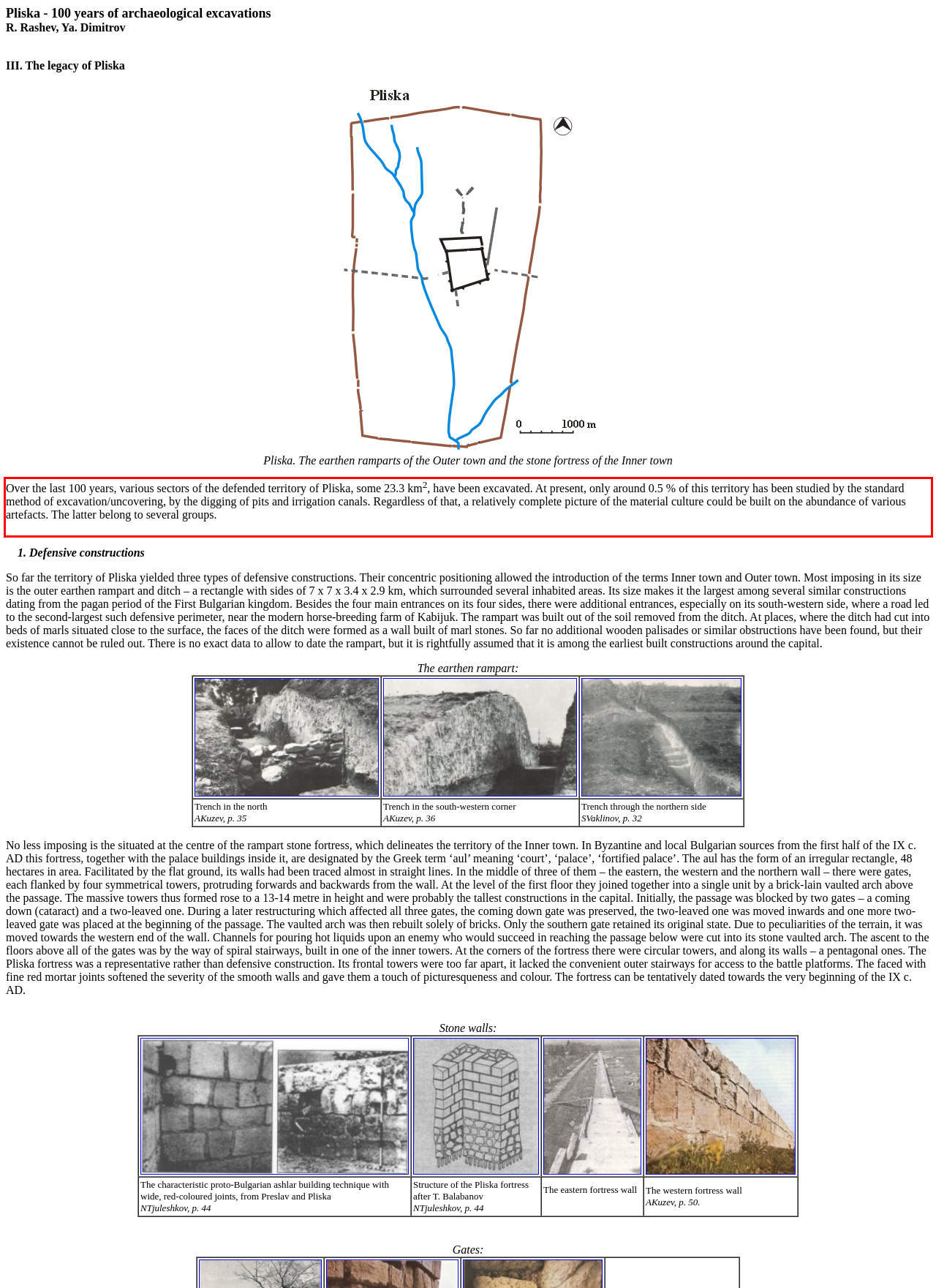Please perform OCR on the text content within the red bounding box that is highlighted in the provided webpage screenshot.

Over the last 100 years, various sectors of the defended territory of Pliska, some 23.3 km2, have been excavated. At present, only around 0.5 % of this territory has been studied by the standard method of excavation/uncovering, by the digging of pits and irrigation canals. Regardless of that, a relatively complete picture of the material culture could be built on the abundance of various artefacts. The latter belong to several groups.